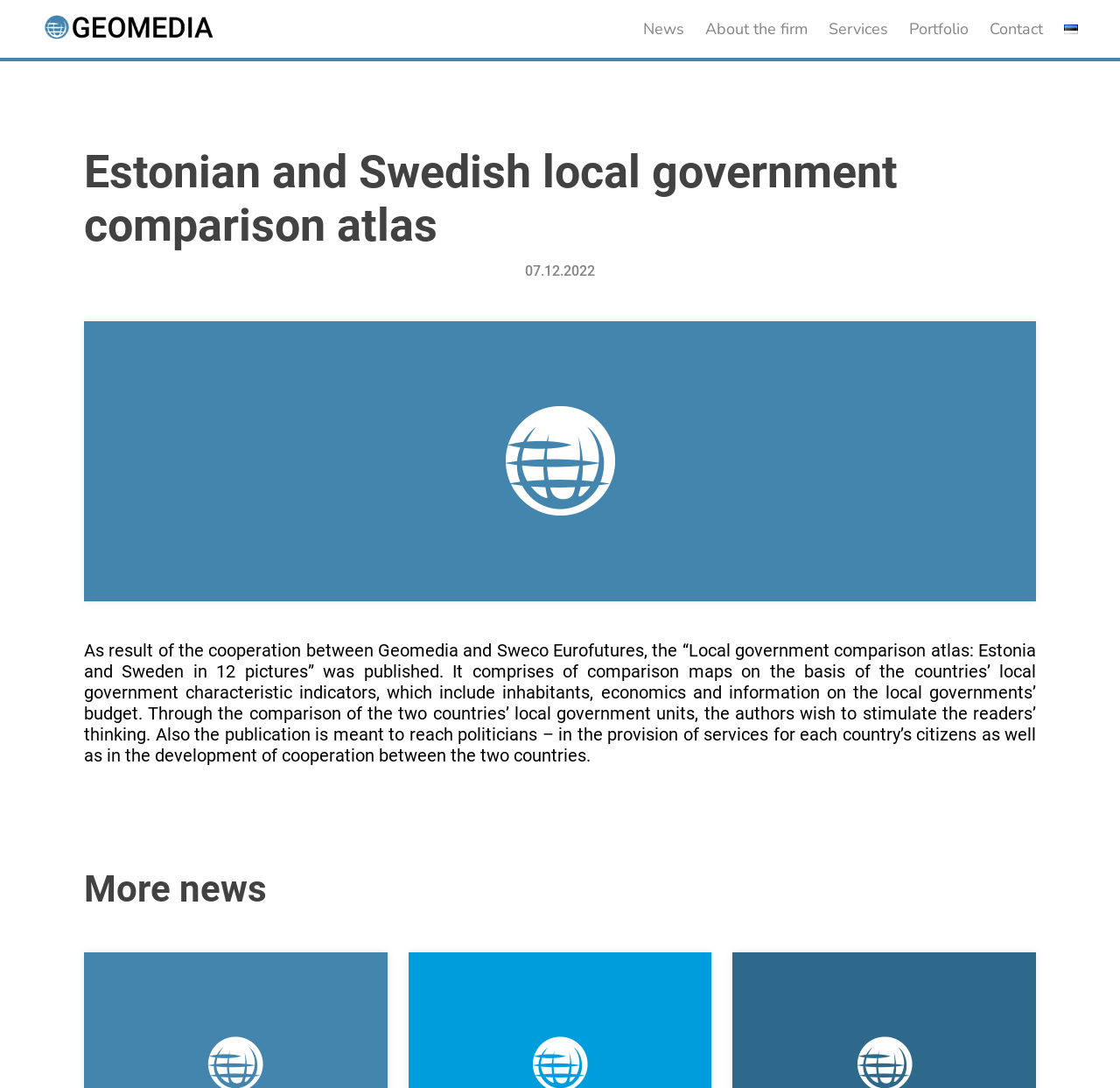What is the date of the news article?
Based on the image, answer the question in a detailed manner.

The date of the news article can be found below the heading, where the text '07.12.2022' is displayed. This suggests that the news article was published on December 7, 2022.